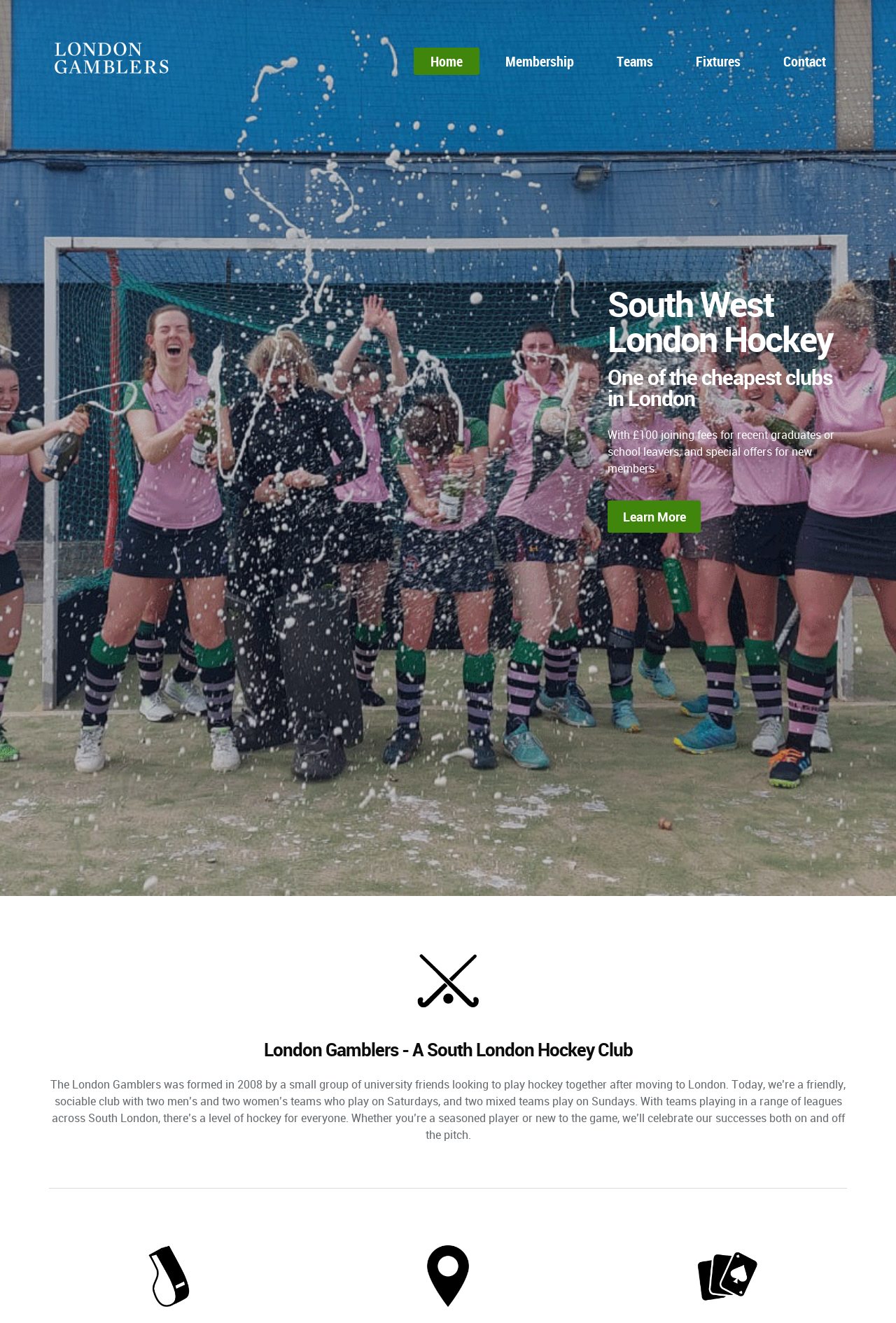Locate the bounding box of the user interface element based on this description: "Contact".

[0.855, 0.036, 0.94, 0.057]